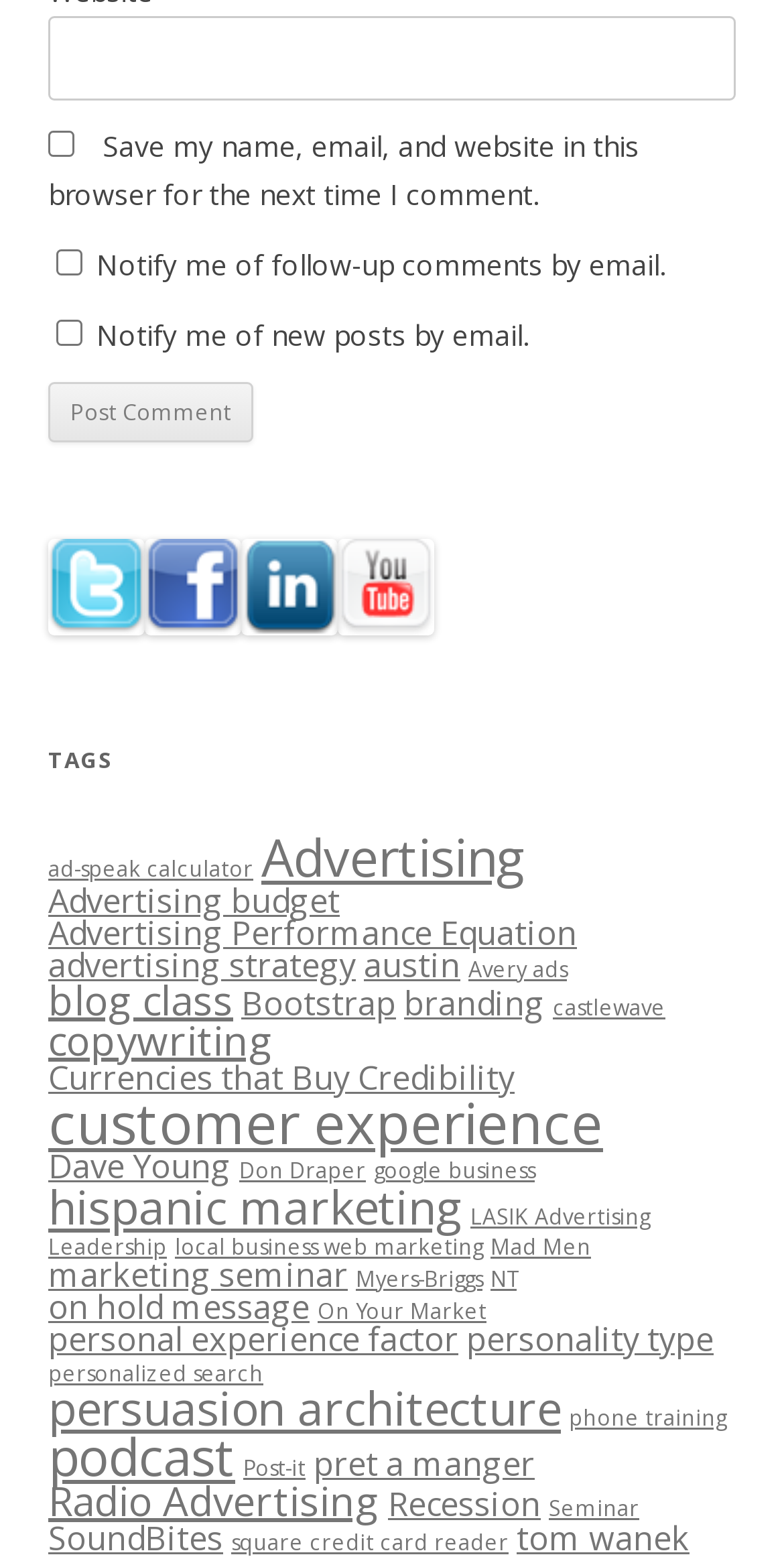How many social media links are there?
Answer the question using a single word or phrase, according to the image.

4